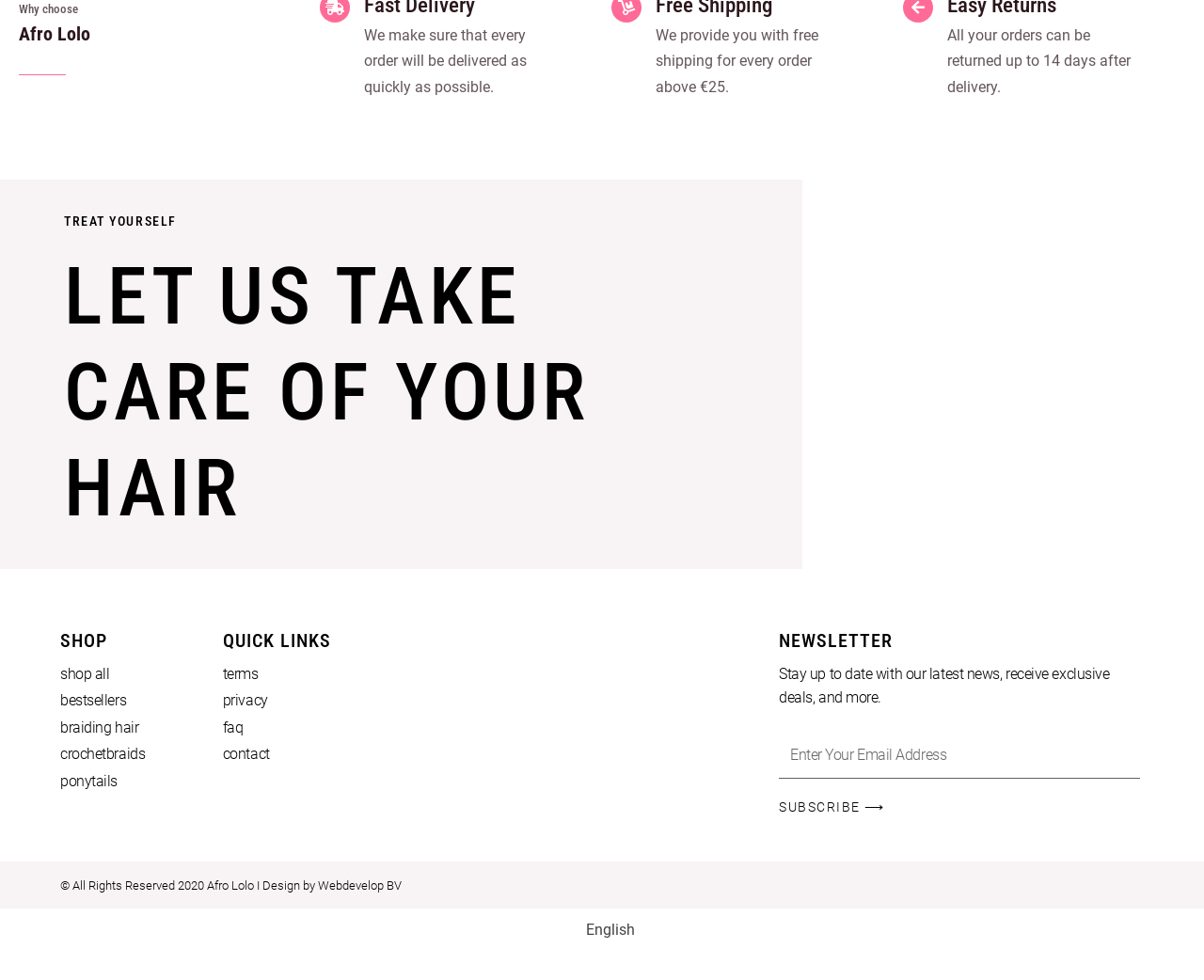Pinpoint the bounding box coordinates of the clickable area necessary to execute the following instruction: "Click on 'SHOP'". The coordinates should be given as four float numbers between 0 and 1, namely [left, top, right, bottom].

[0.05, 0.642, 0.185, 0.666]